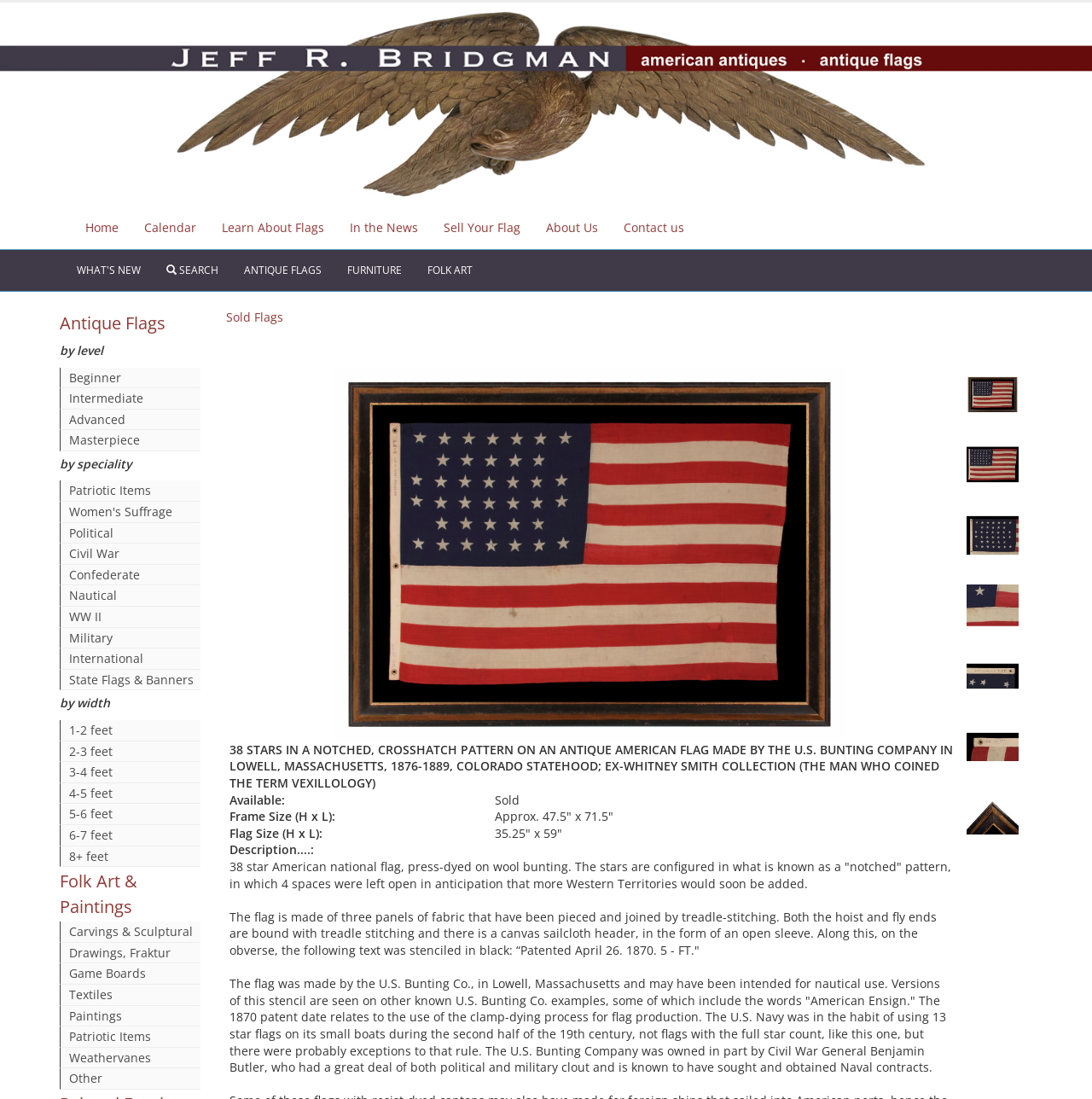Look at the image and write a detailed answer to the question: 
What type of items are sold on this website?

Based on the webpage content, especially the links and categories listed, it appears that this website sells antique American flags, as well as other related items such as furniture and folk art.